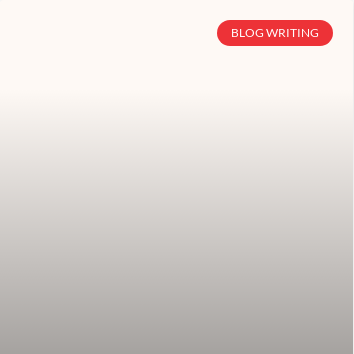What is the purpose of the red button?
Give a single word or phrase answer based on the content of the image.

Call to action